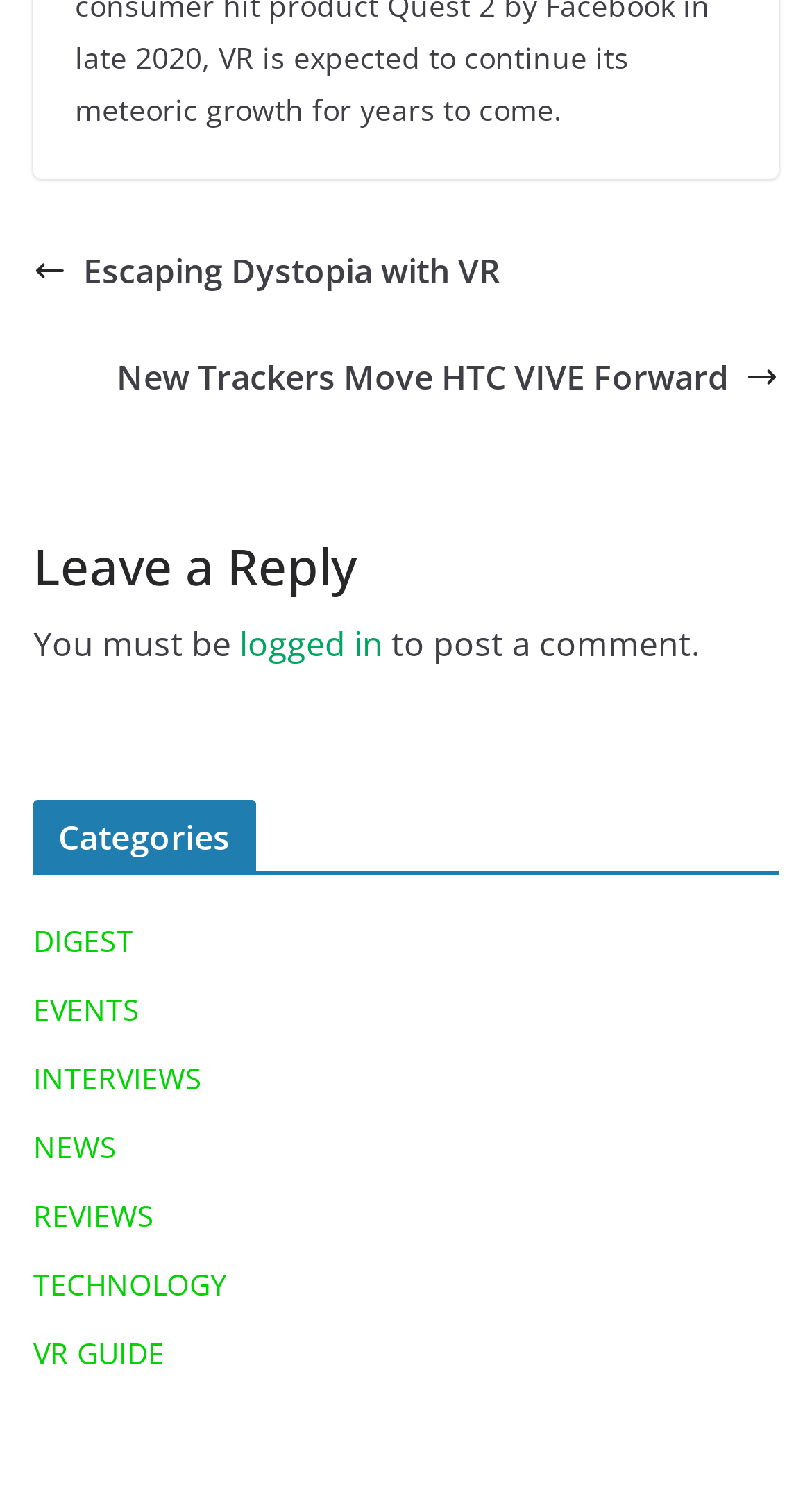What is the last category listed?
Look at the image and provide a short answer using one word or a phrase.

VR GUIDE